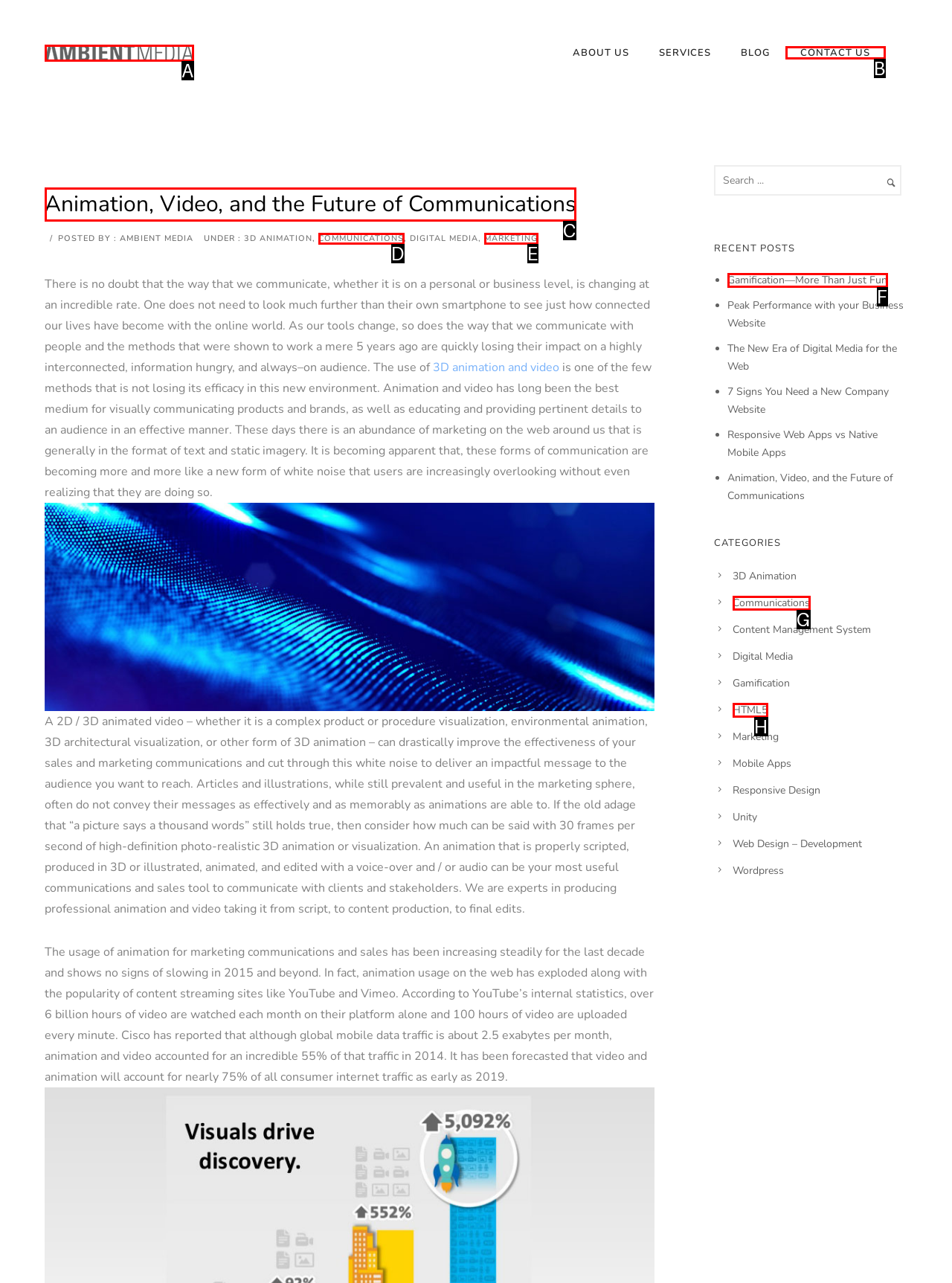Which UI element should you click on to achieve the following task: Contact Ambient Media? Provide the letter of the correct option.

B